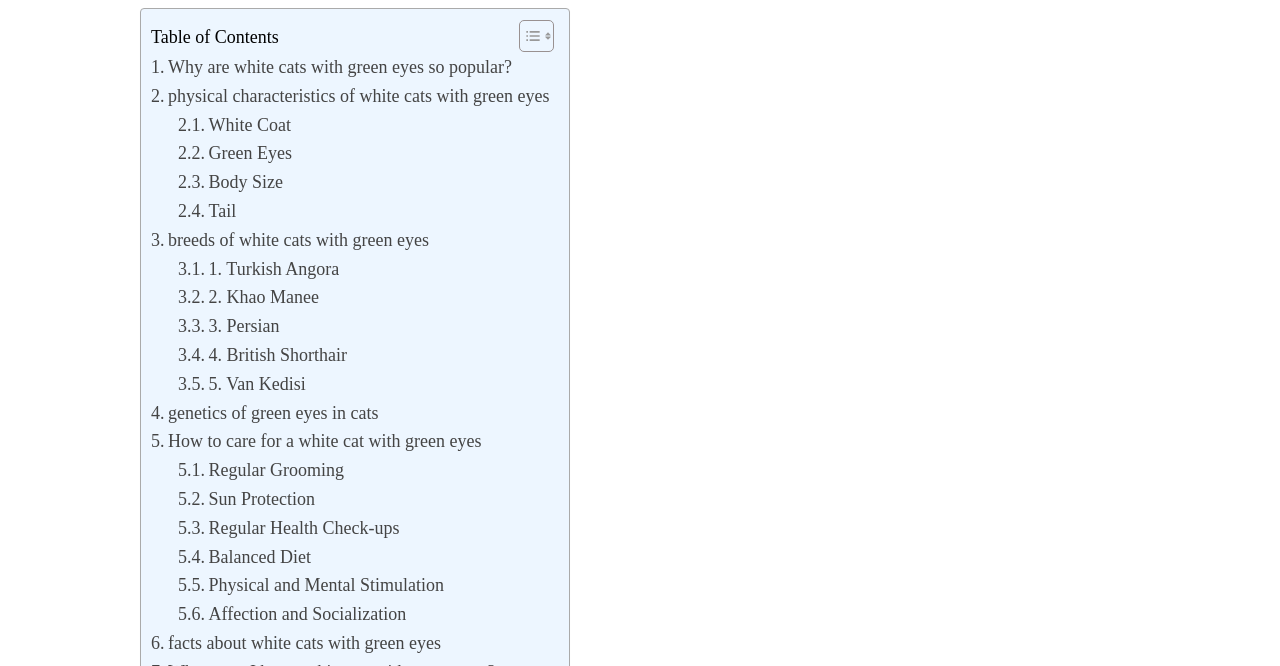Determine the bounding box coordinates of the clickable element to achieve the following action: 'Go to the contacts page'. Provide the coordinates as four float values between 0 and 1, formatted as [left, top, right, bottom].

None